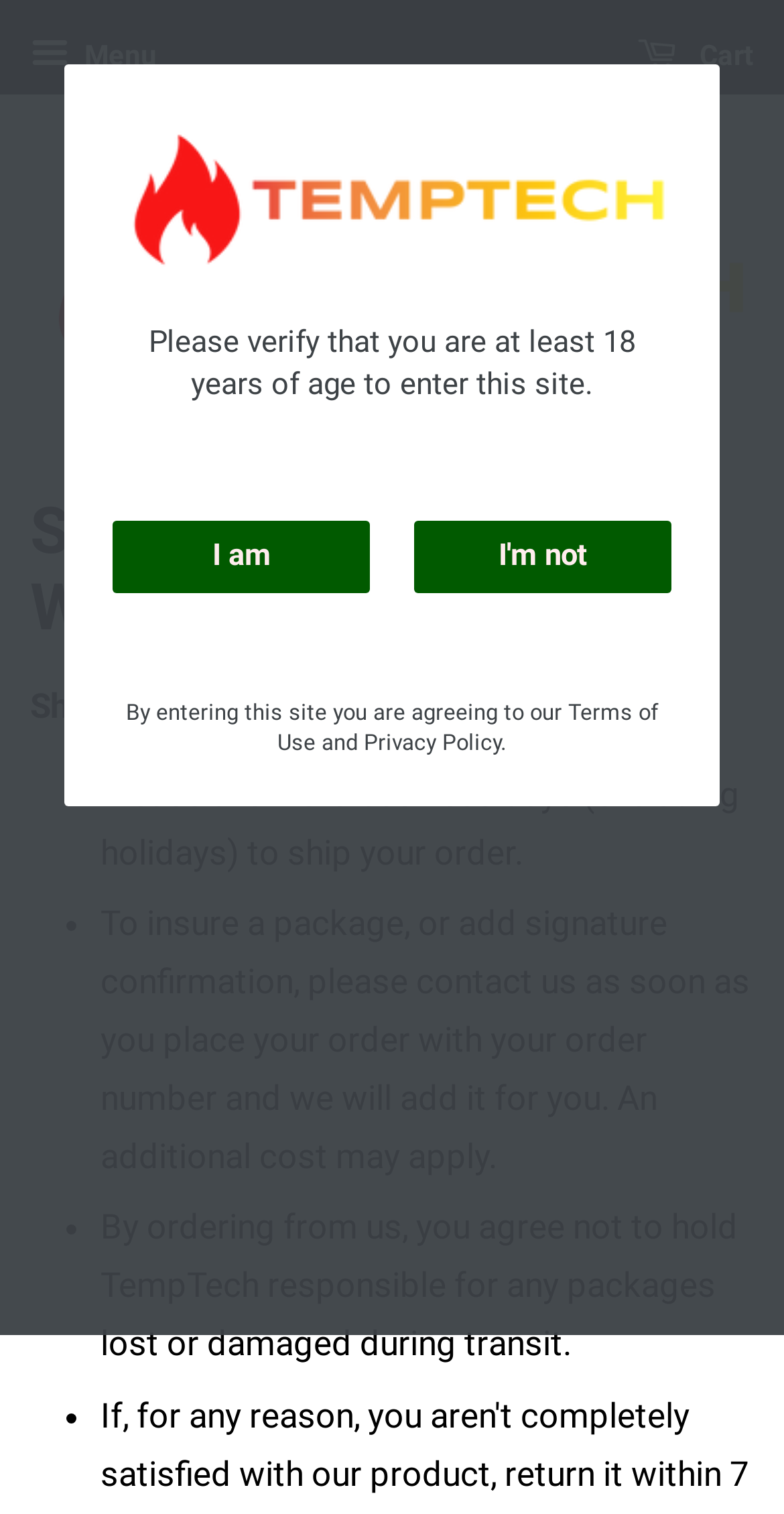Identify the main heading of the webpage and provide its text content.

Shipping, Returns, and Warranty